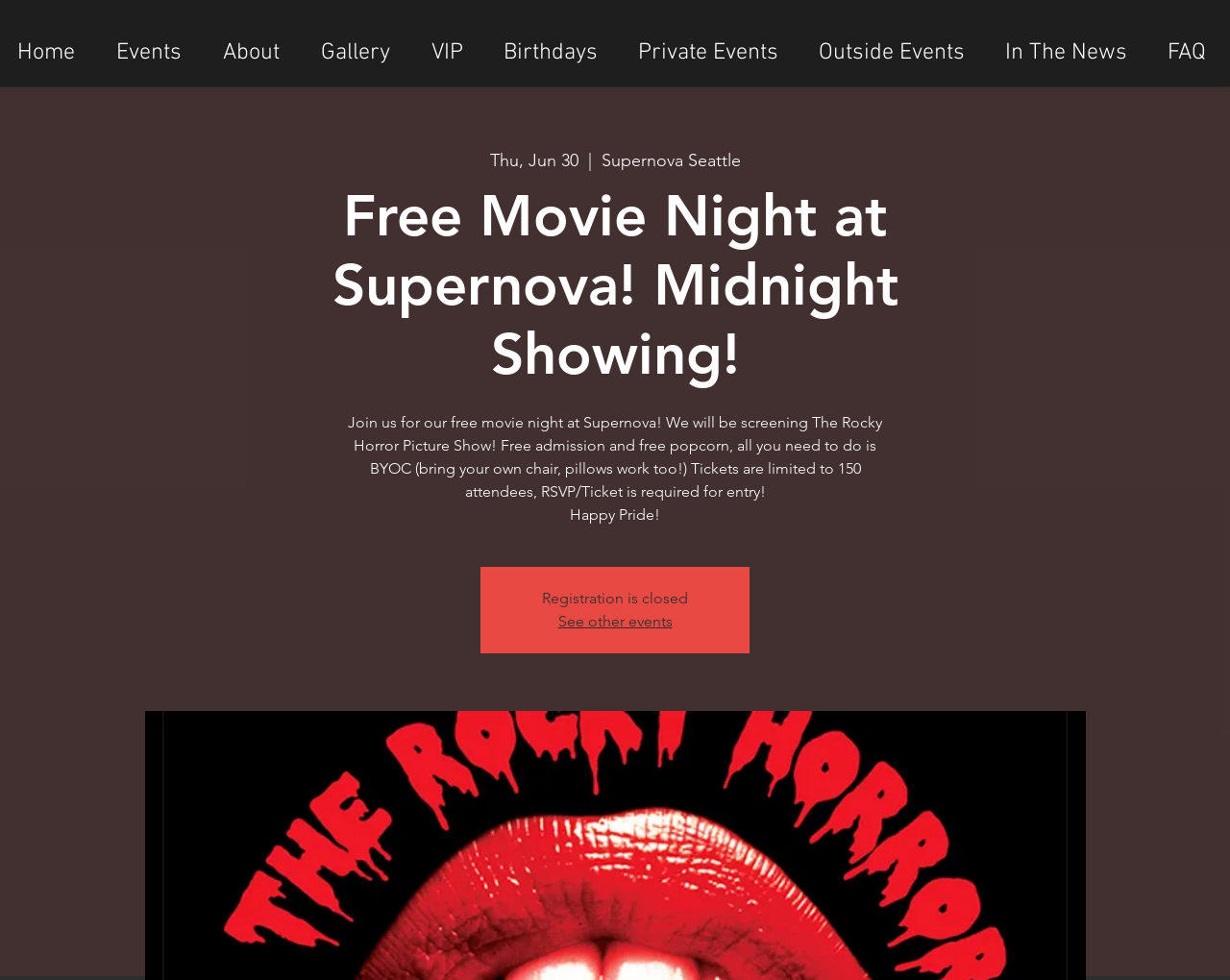Using details from the image, please answer the following question comprehensively:
Is registration currently open?

The webpage displays the text 'Registration is closed' which indicates that registration is currently not open.